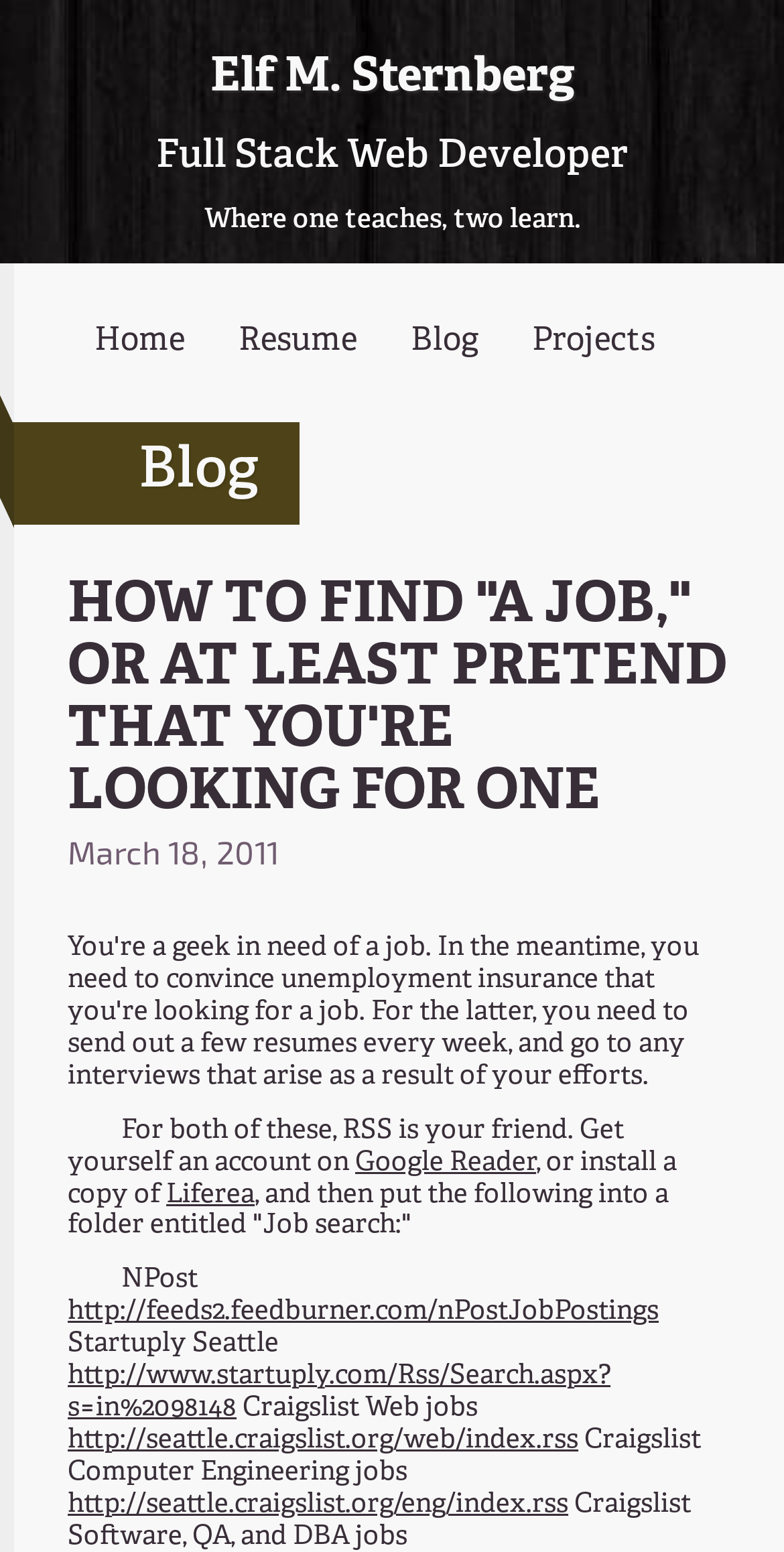What is the title of the blog post?
Refer to the image and provide a concise answer in one word or phrase.

HOW TO FIND 'A JOB,' OR AT LEAST PRETEND THAT YOU'RE LOOKING FOR ONE